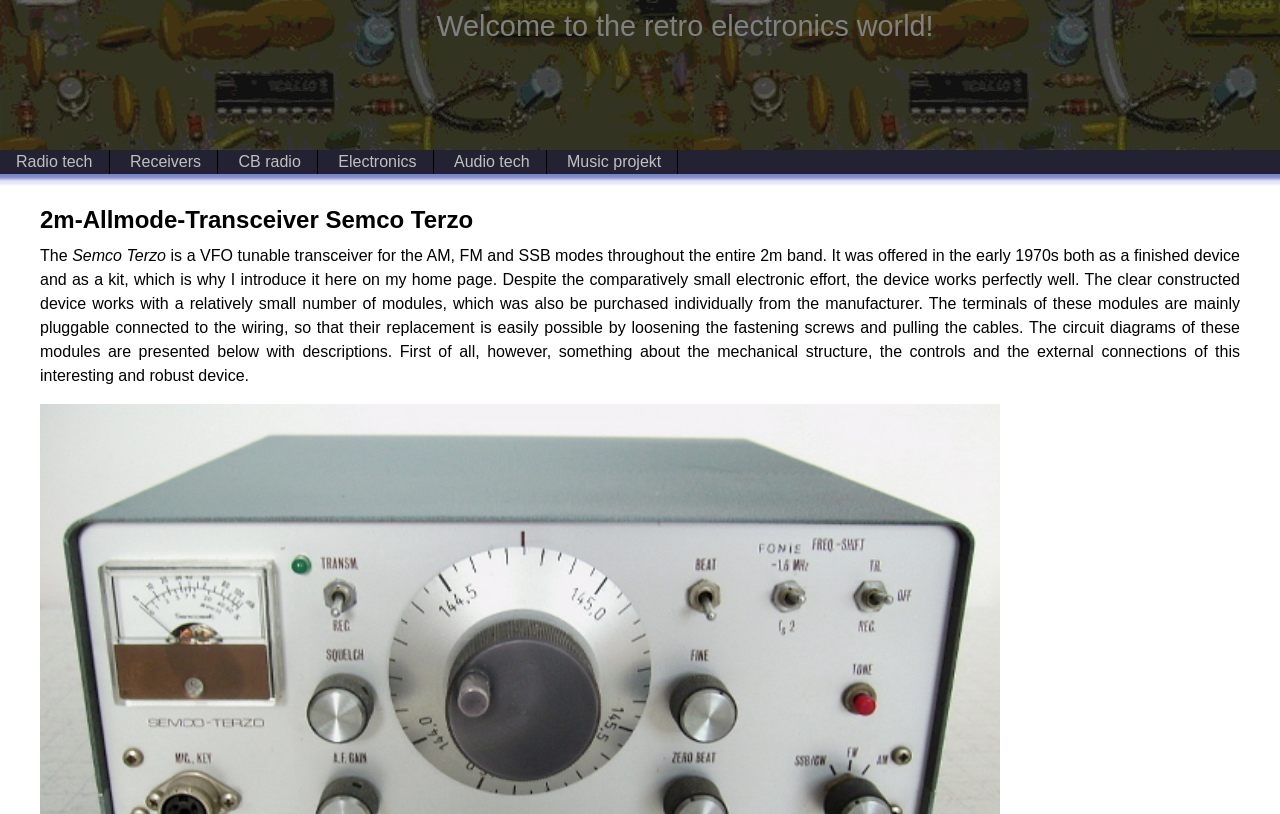What is the name of the transceiver described on this webpage?
Provide a detailed answer to the question, using the image to inform your response.

The name of the transceiver is mentioned in the heading '2m-Allmode-Transceiver Semco Terzo' and also in the root element 'Semco-Terzo AM/FM/SSB/CW-Transceiver'.